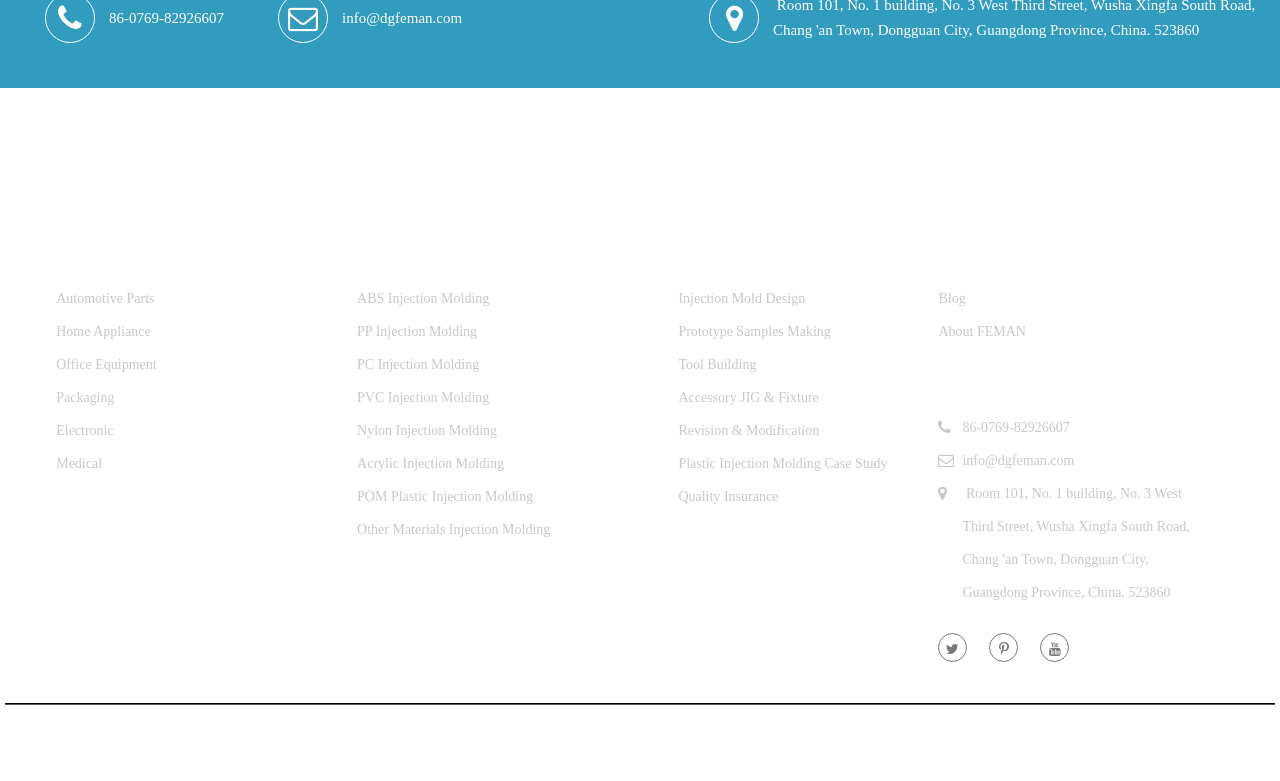Please answer the following question as detailed as possible based on the image: 
What is the email address at the bottom of the webpage?

I looked at the bottom of the webpage and found an email address, which is 'info@dgfeman.com'. It is located in a link element with a bounding box coordinate of [0.752, 0.58, 0.839, 0.599].